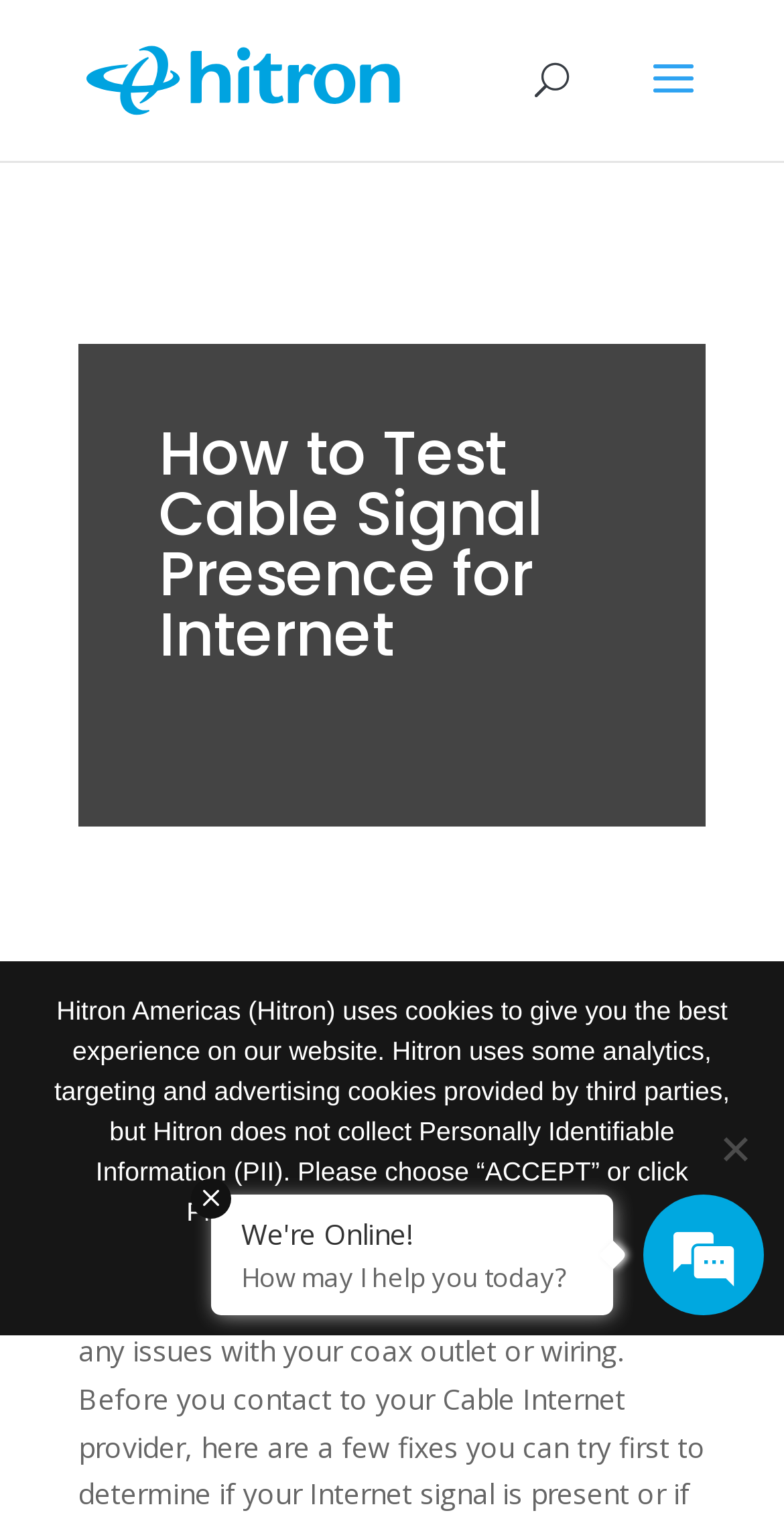What is the topic of the webpage?
Please provide a comprehensive answer based on the visual information in the image.

The topic of the webpage can be inferred from the heading 'How to Test Cable Signal Presence for Internet', which suggests that the webpage is about testing for cable signal presence for internet connectivity.